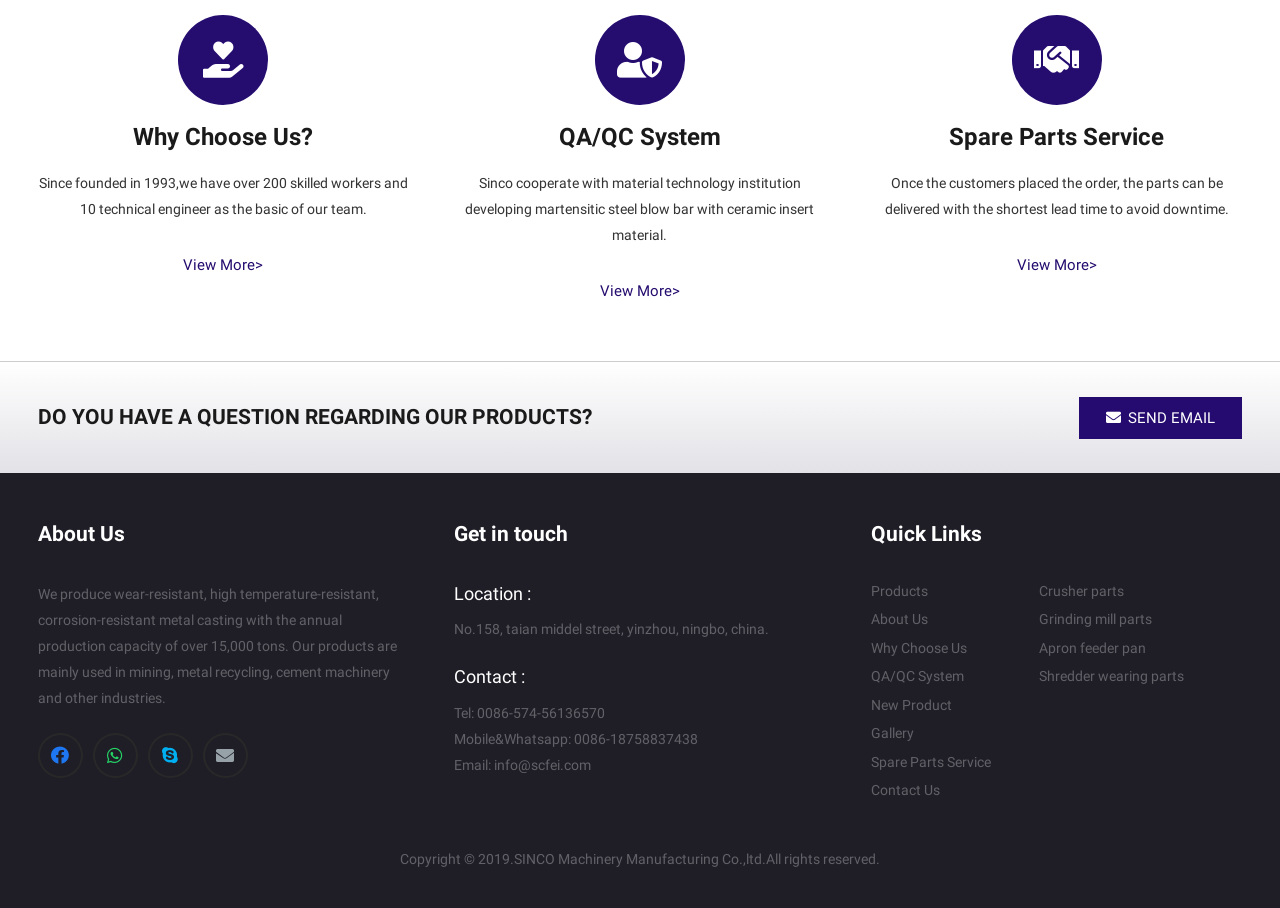What is the phone number for contact?
Provide an in-depth answer to the question, covering all aspects.

The link element with the text '0086-574-56136570' is associated with the heading 'Contact :' and the StaticText 'Tel:', indicating that this is the phone number for contact.